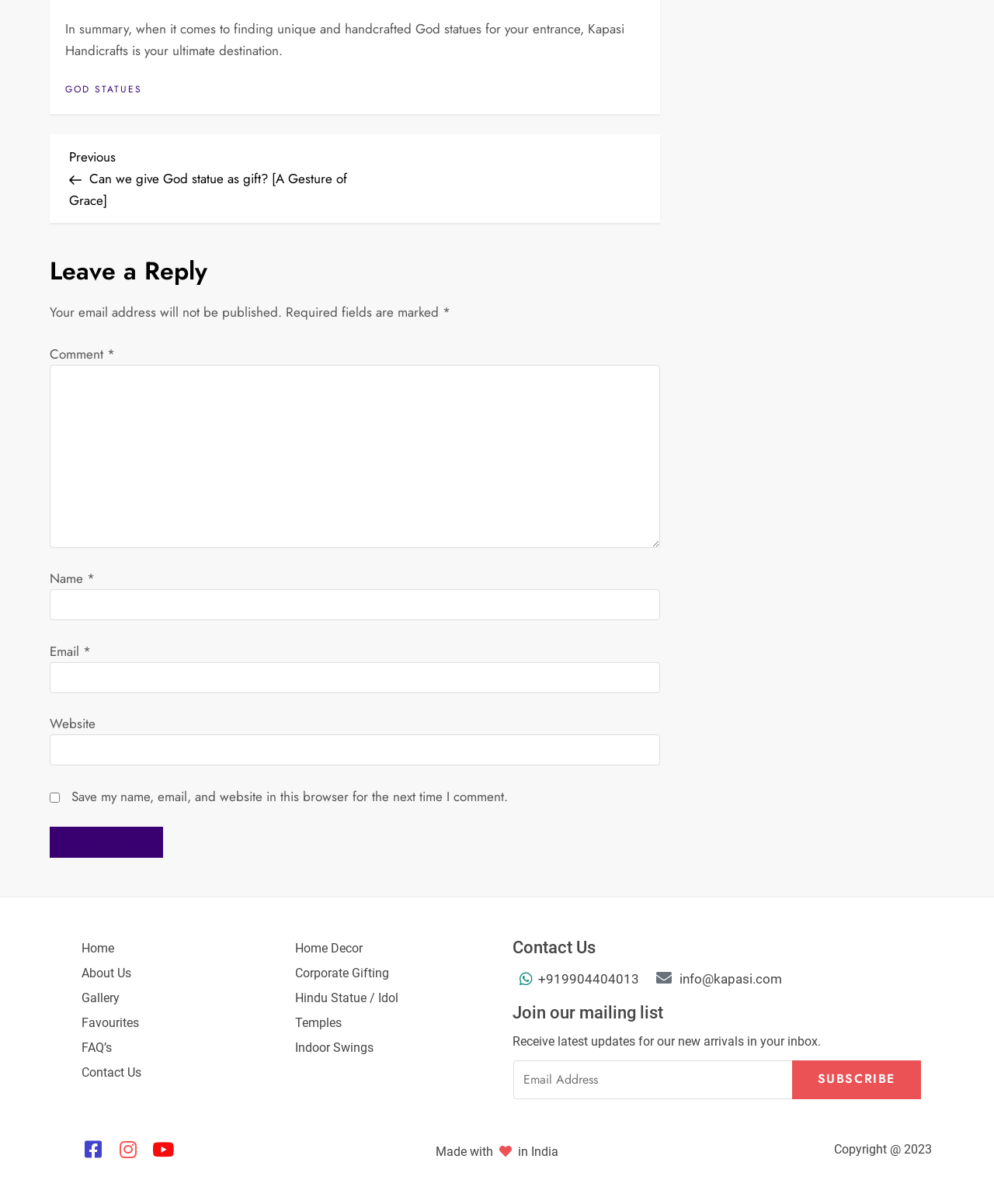Using details from the image, please answer the following question comprehensively:
How can you contact Kapasi Handicrafts?

The webpage provides a phone number (+919904404013) and an email address (info@kapasi.com) to contact Kapasi Handicrafts.